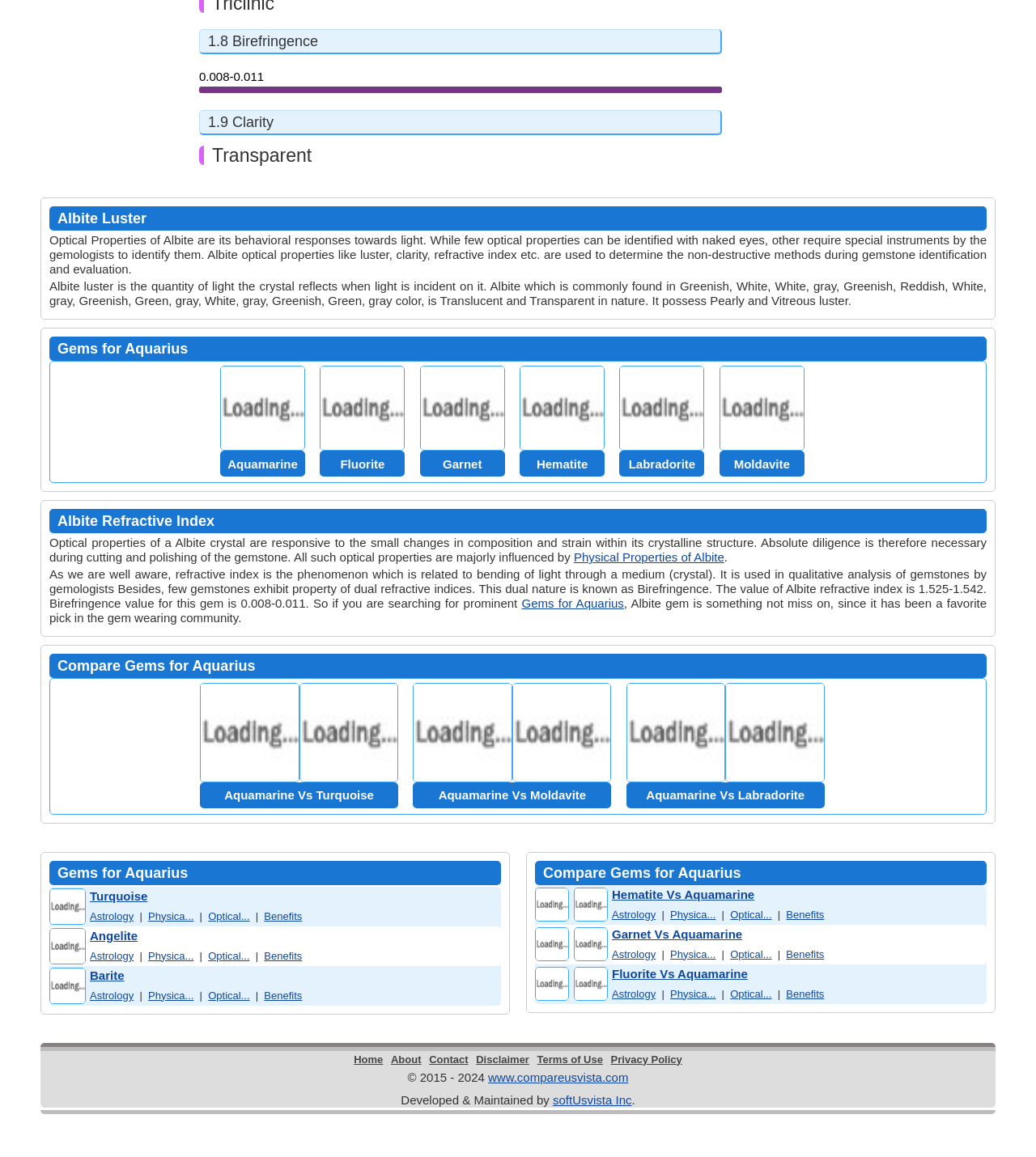Identify the bounding box coordinates of the area you need to click to perform the following instruction: "visit desserts page".

None